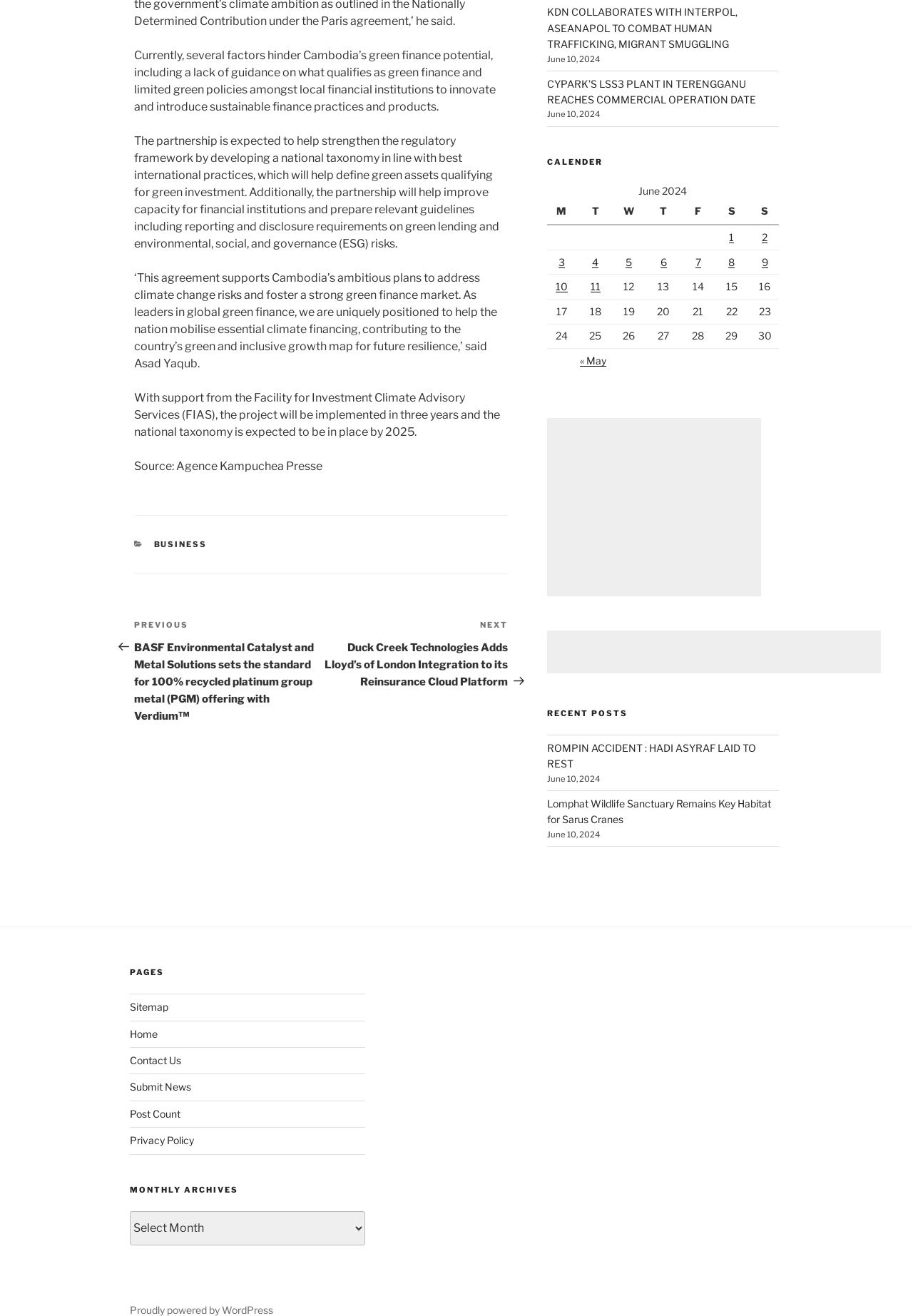Determine the bounding box coordinates for the area that needs to be clicked to fulfill this task: "Click on 'Next Post Duck Creek Technologies Adds Lloyd’s of London Integration to its Reinsurance Cloud Platform'". The coordinates must be given as four float numbers between 0 and 1, i.e., [left, top, right, bottom].

[0.352, 0.47, 0.556, 0.523]